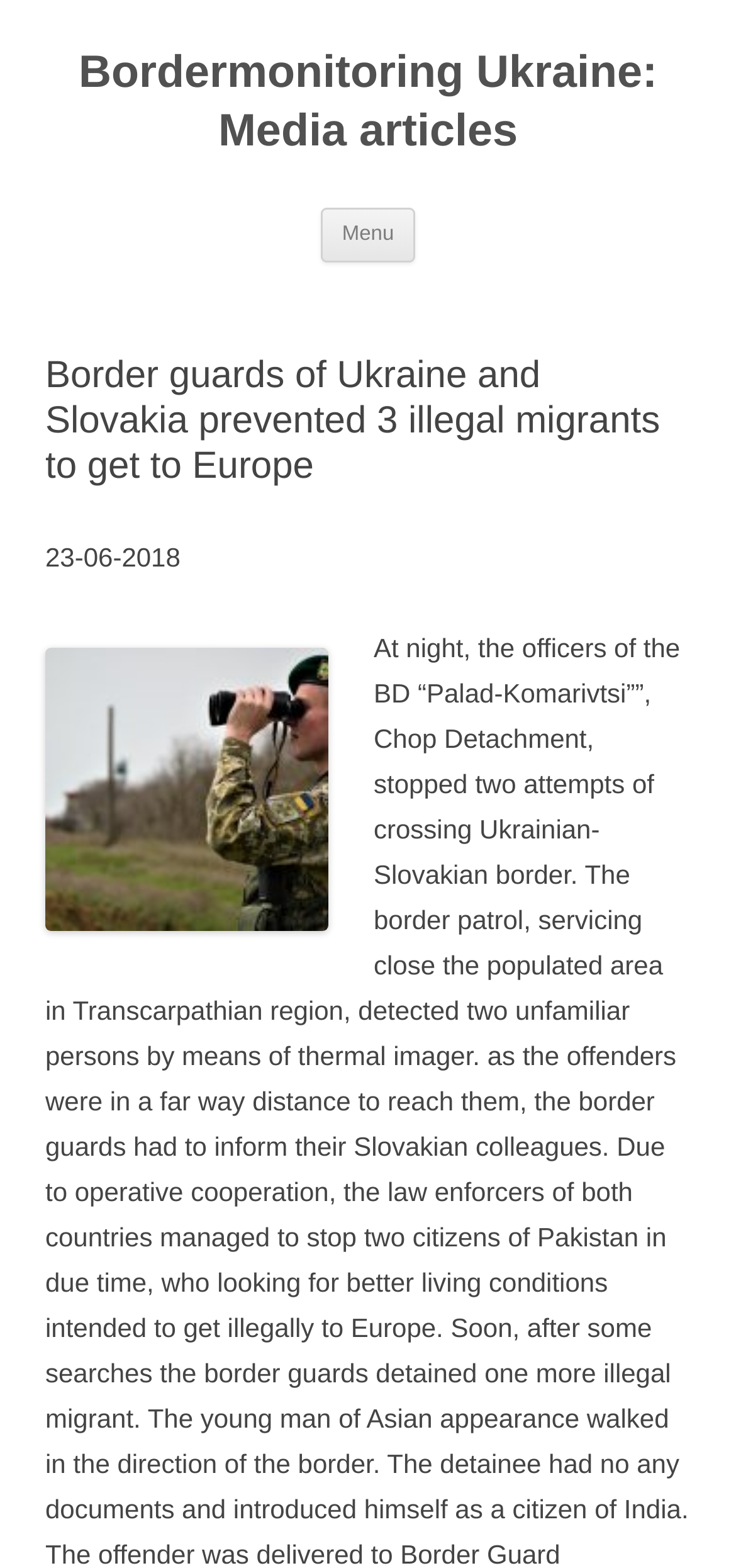Use a single word or phrase to respond to the question:
What is the purpose of the button?

To open the menu